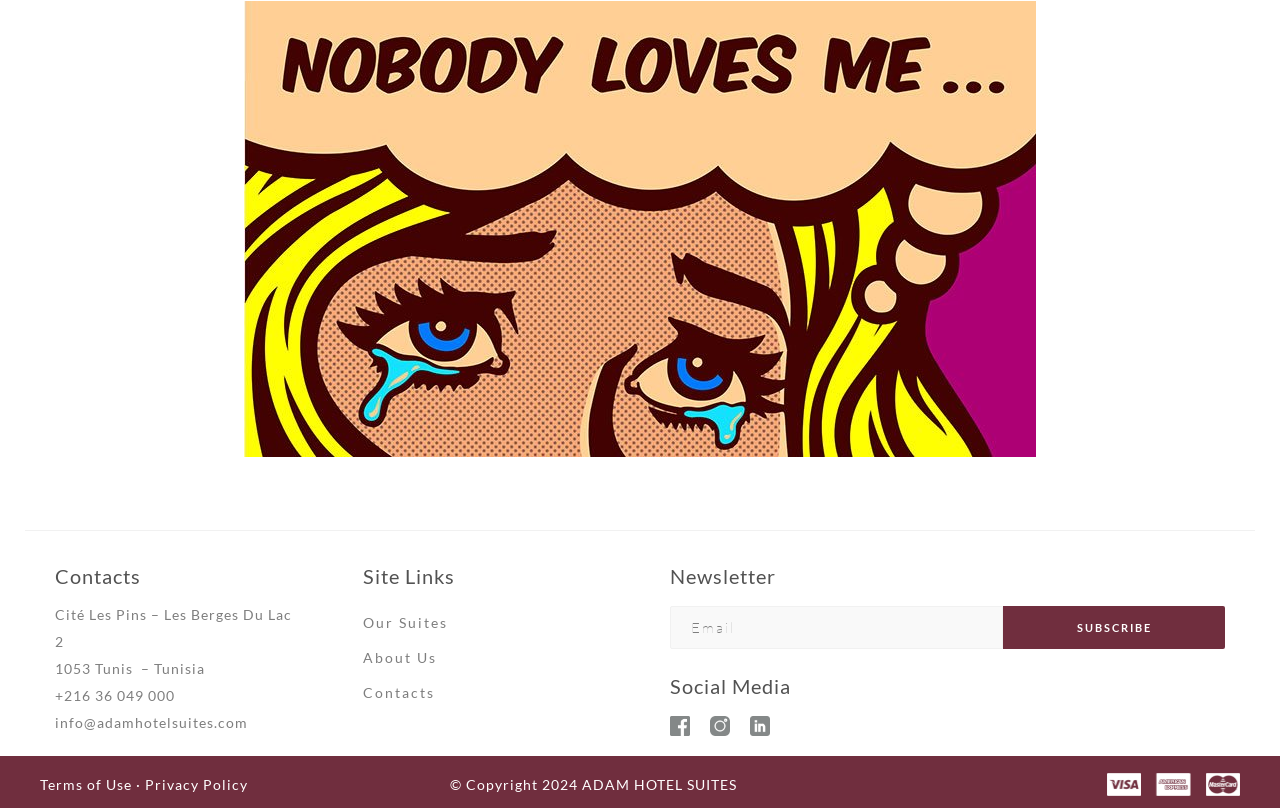Identify the bounding box coordinates of the section that should be clicked to achieve the task described: "Subscribe to the newsletter".

[0.784, 0.75, 0.957, 0.803]